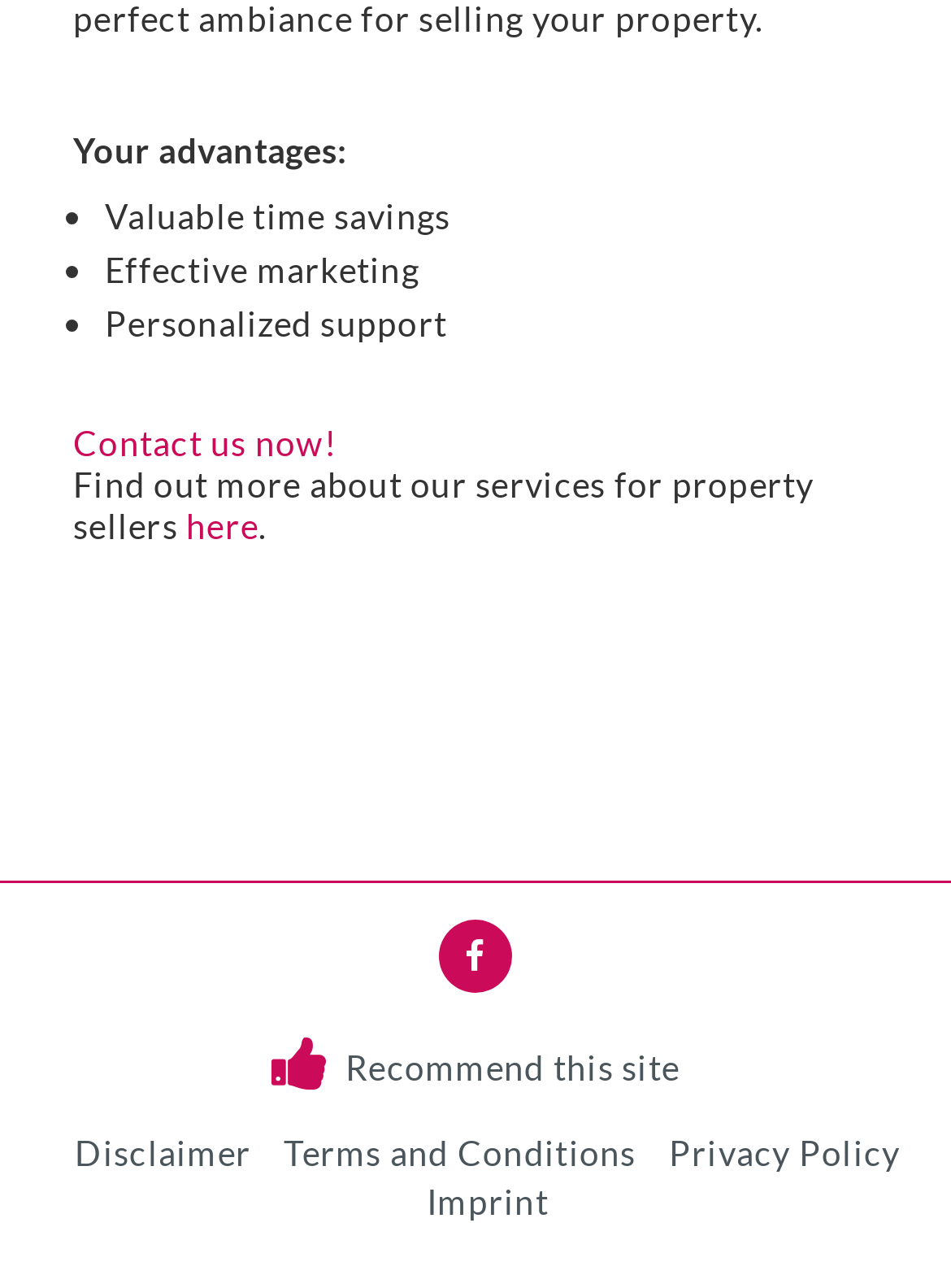Determine the bounding box for the UI element described here: "Privacy Policy".

[0.703, 0.878, 0.947, 0.911]